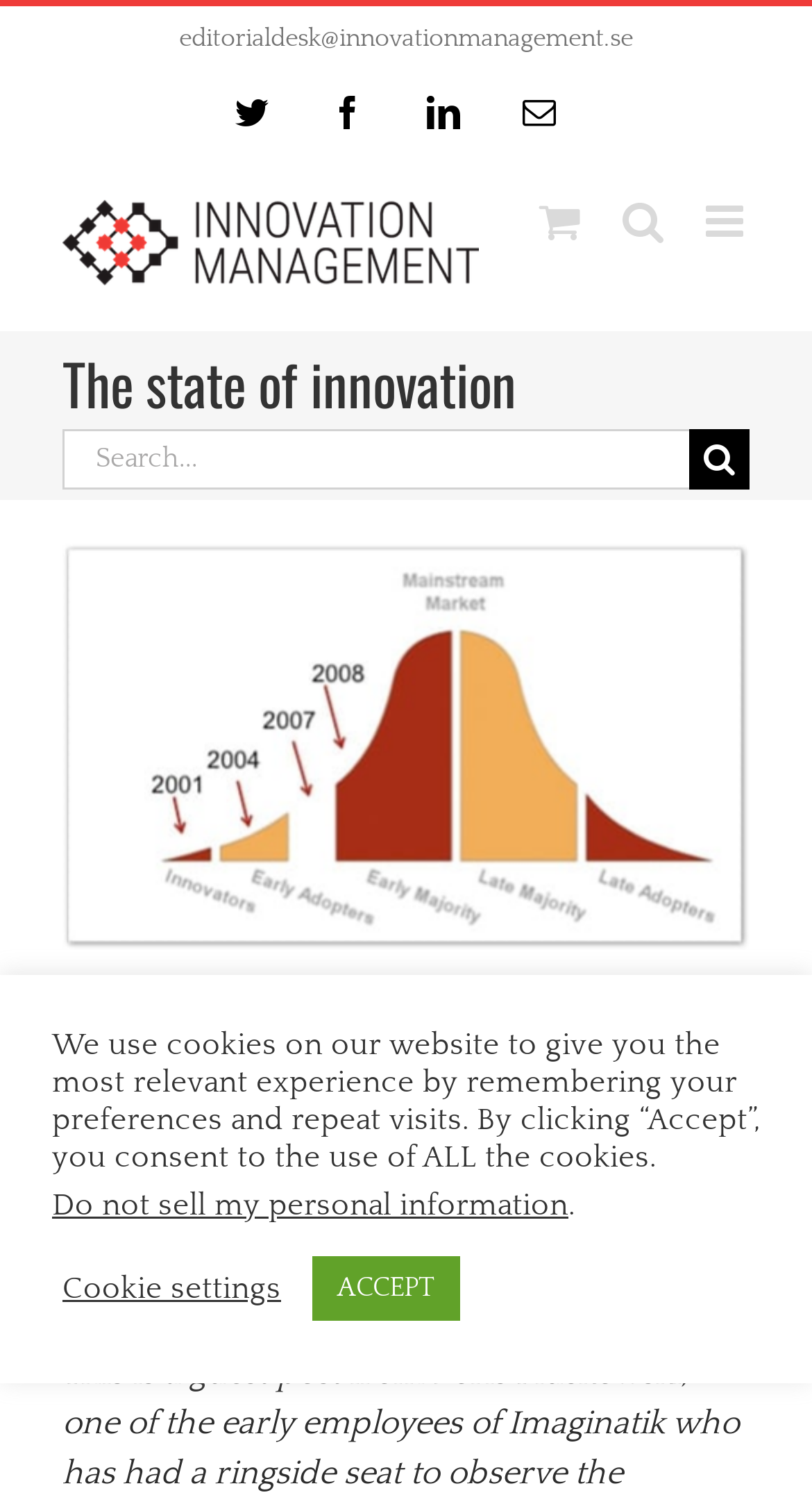Identify the bounding box coordinates of the area you need to click to perform the following instruction: "Search for innovation news".

[0.077, 0.286, 0.923, 0.326]